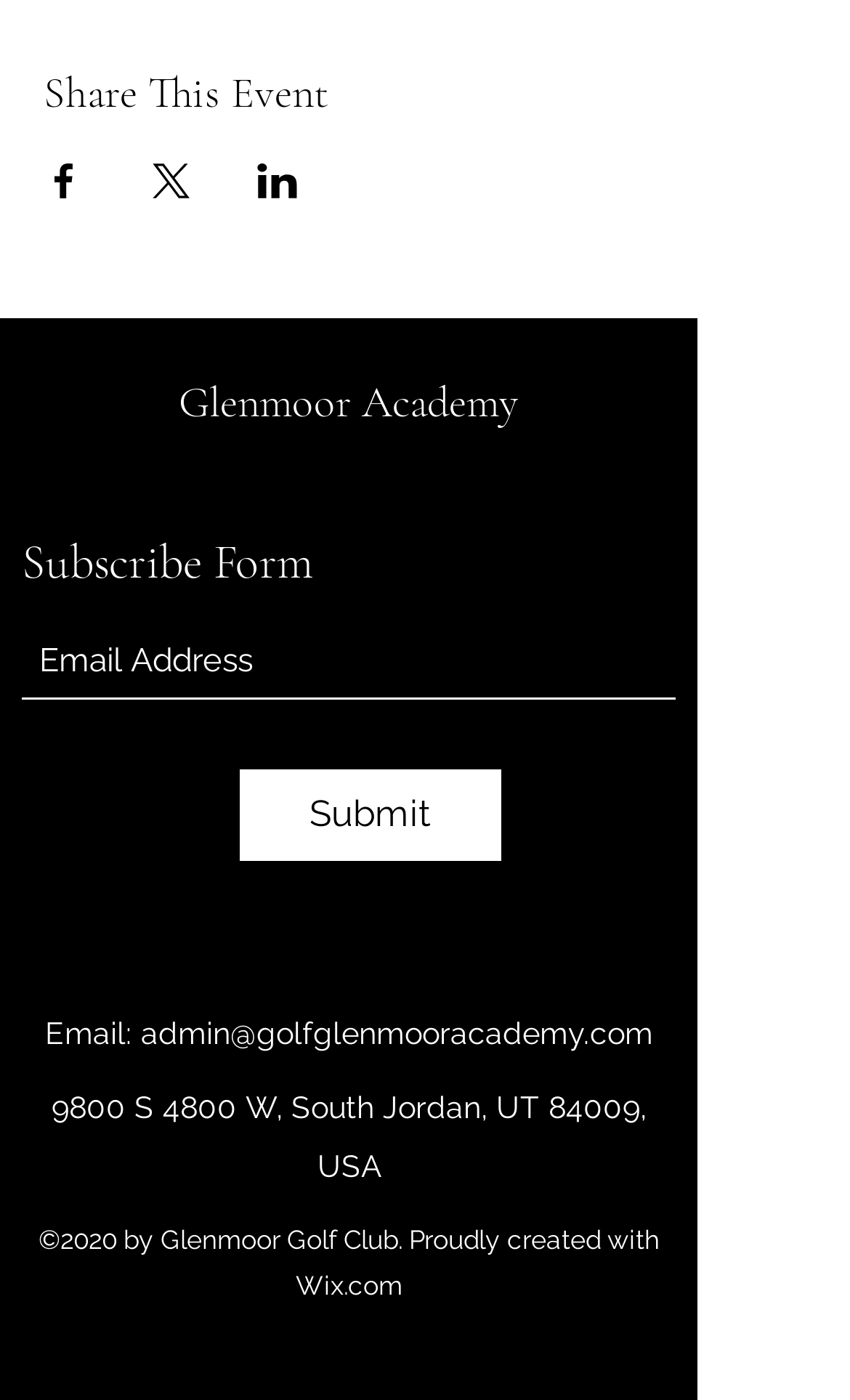Provide a one-word or short-phrase response to the question:
What is the email address of the administrator?

admin@golfglenmooracademy.com